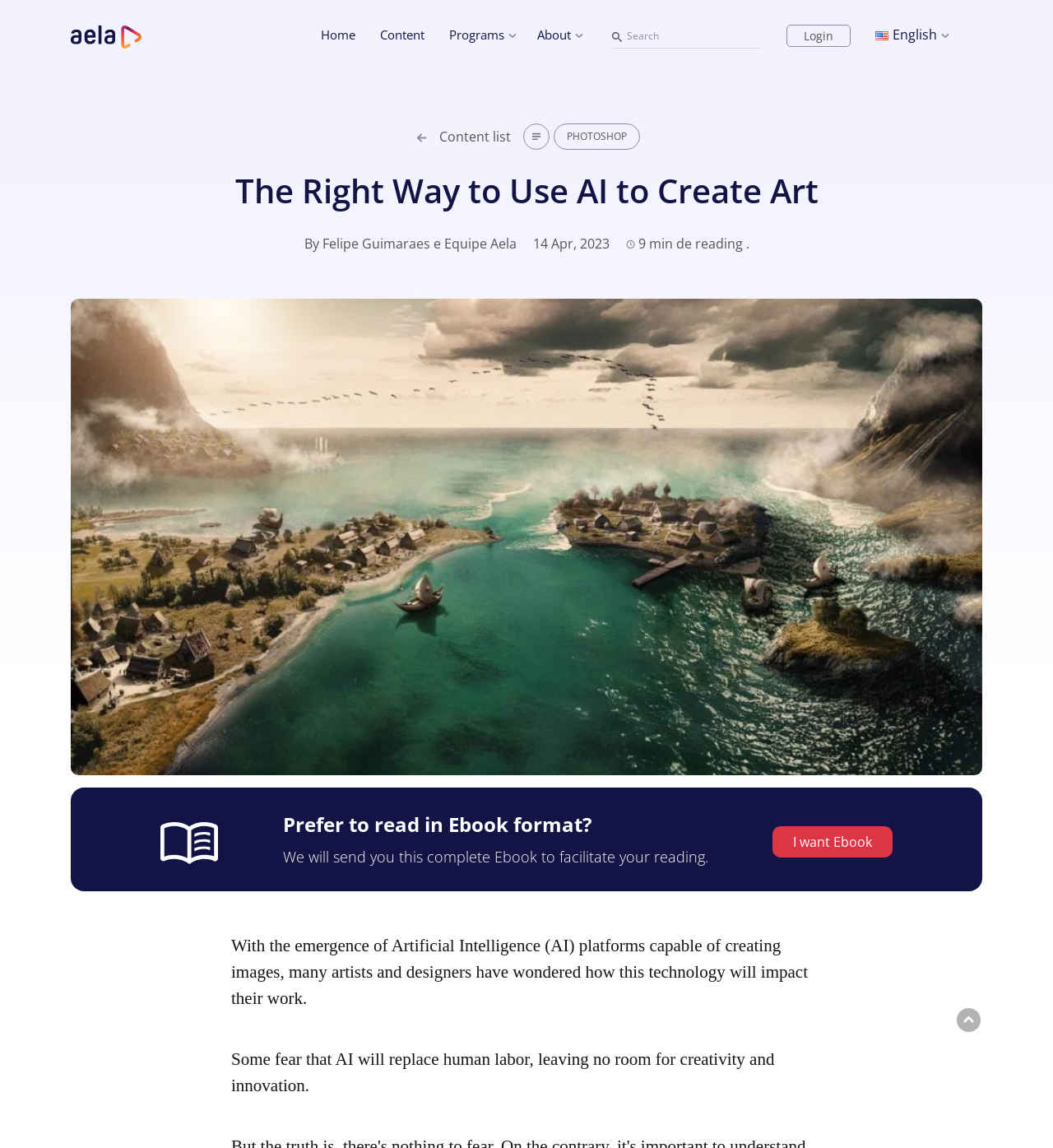What is the name of the school mentioned on the webpage?
Kindly offer a detailed explanation using the data available in the image.

The answer can be found by looking at the top-left corner of the webpage, where there is a link with the text 'Aela School'.